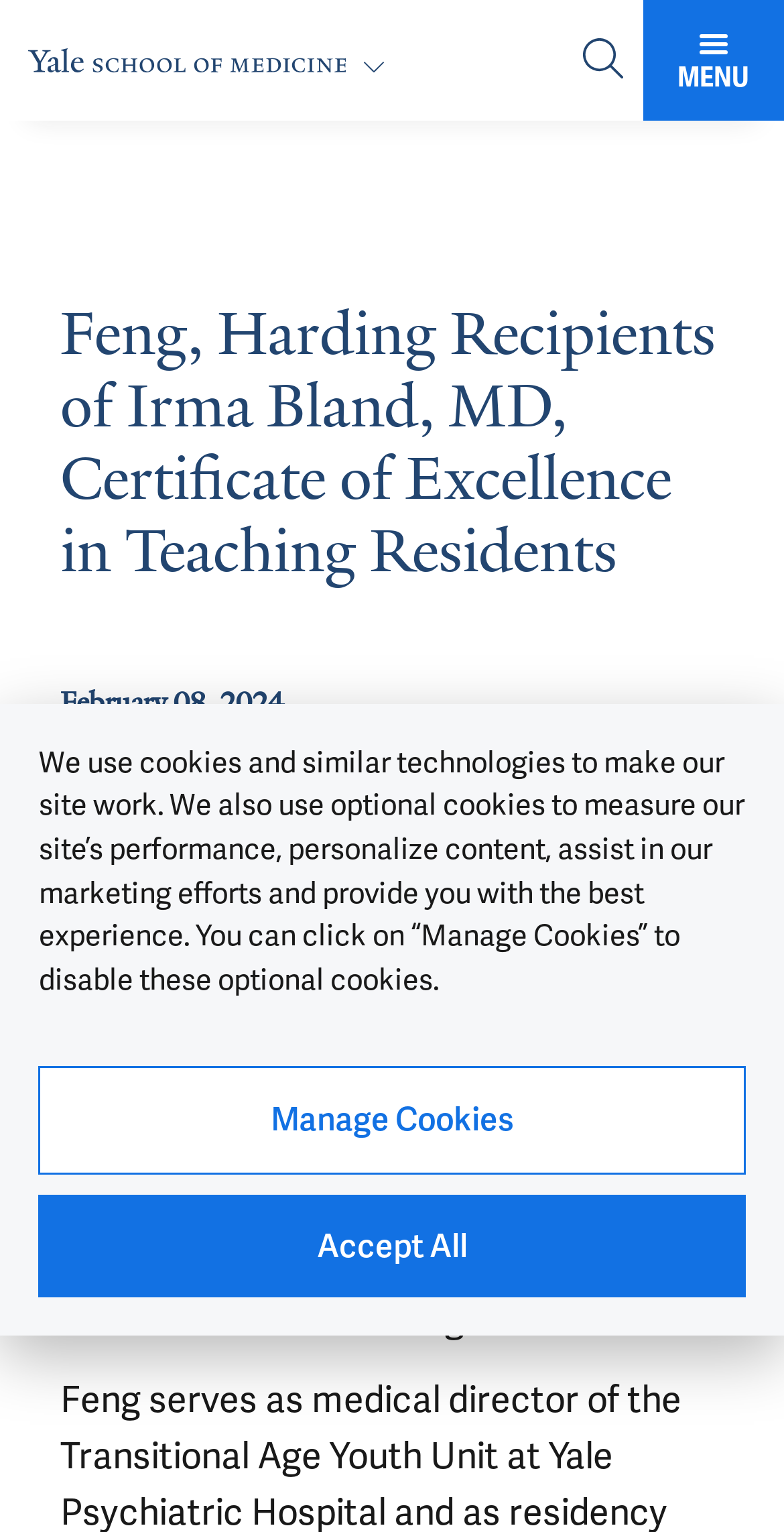Please locate the UI element described by "Yale School of Medicine" and provide its bounding box coordinates.

[0.021, 0.028, 0.529, 0.051]